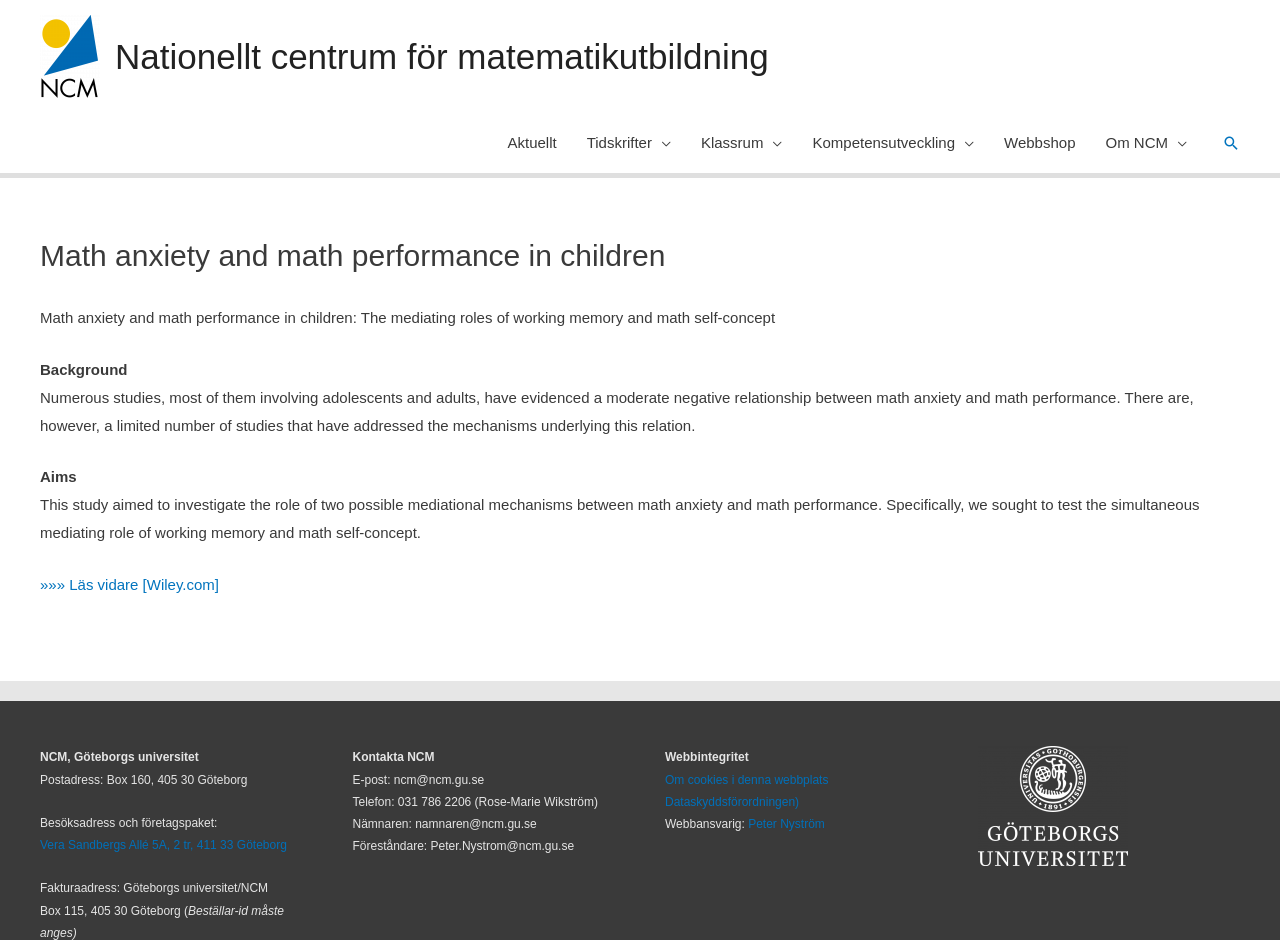Please specify the bounding box coordinates of the region to click in order to perform the following instruction: "Read more about Math anxiety and math performance in children".

[0.031, 0.613, 0.171, 0.631]